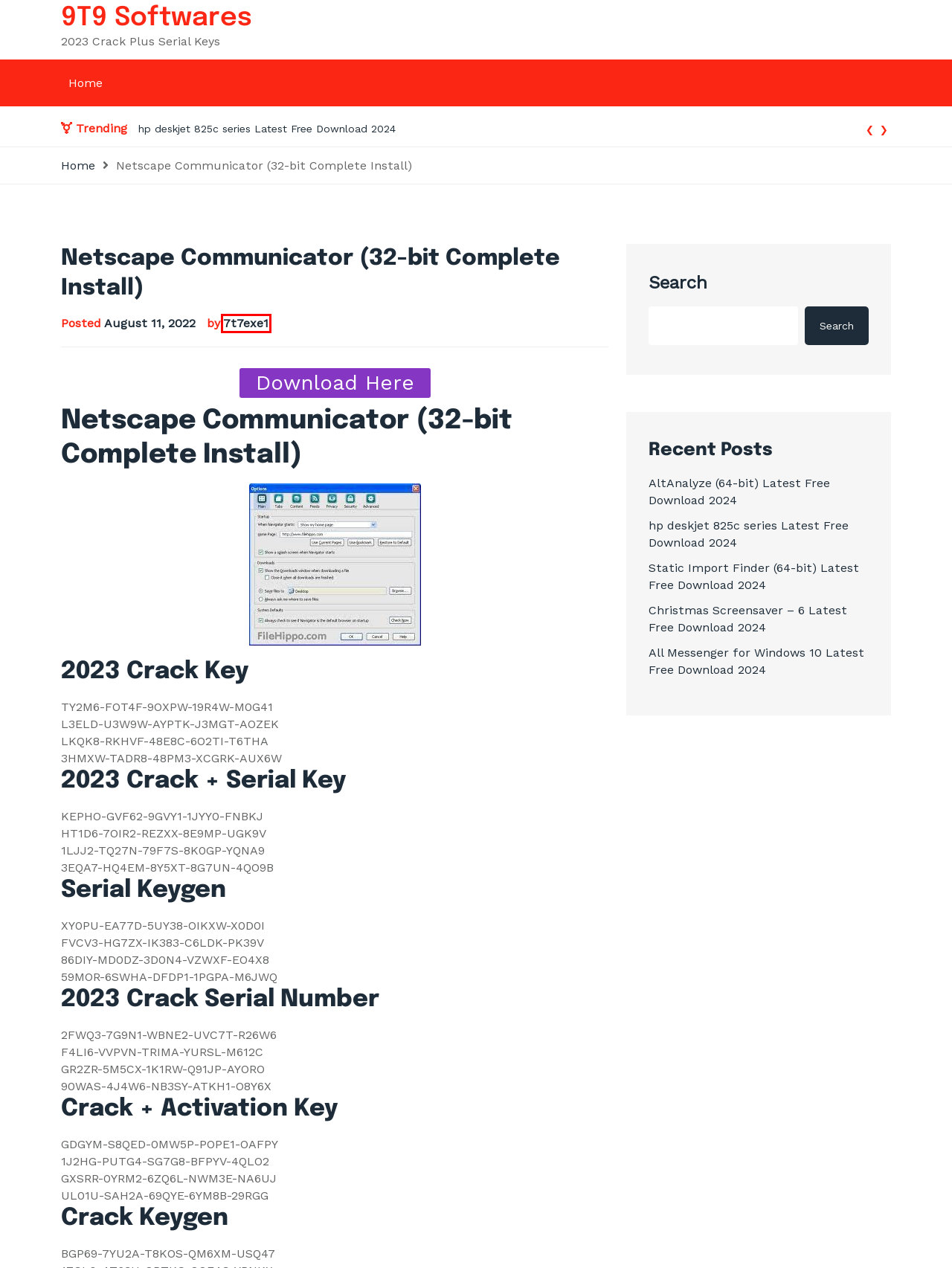You’re provided with a screenshot of a webpage that has a red bounding box around an element. Choose the best matching webpage description for the new page after clicking the element in the red box. The options are:
A. AltAnalyze (64-bit) Latest Free Download 2024 2023 Crack Plus Serial Keys
B. 9T9 Softwares 2023 Crack Plus Serial Keys
C. Best WordPress Theme Development Service -Themeuniver
D. AddToAny - Share
E. Static Import Finder (64-bit) Latest Free Download 2024 2023 Crack Plus Serial Keys
F. PDF Reader for Windows 8 2023 Crack Plus Serial Keys
G. All Messenger for Windows 10 Latest Free Download 2024 2023 Crack Plus Serial Keys
H. 7t7exe1, Author at 9T9 Softwares

H